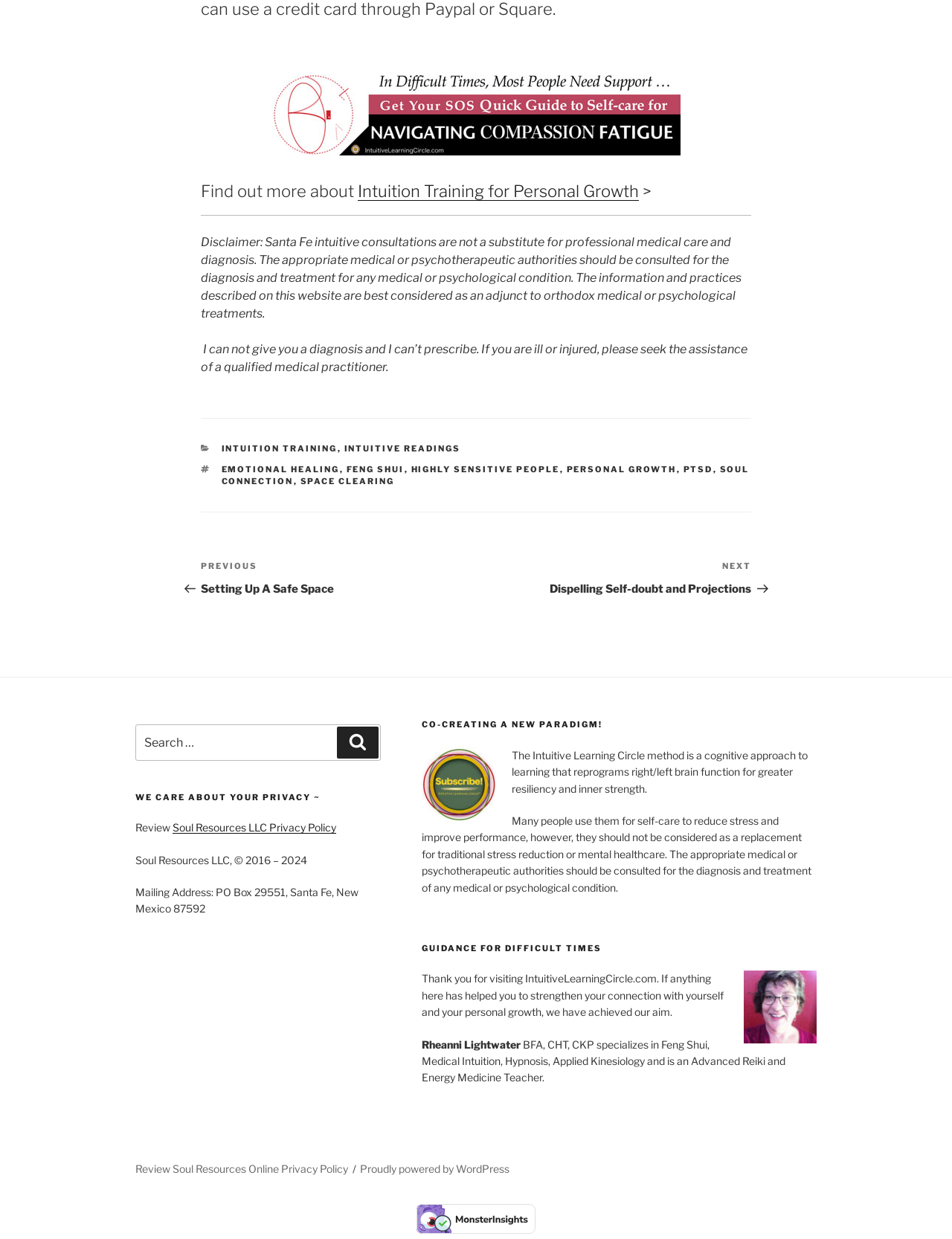Please locate the bounding box coordinates of the element that should be clicked to complete the given instruction: "Search for something".

[0.142, 0.585, 0.4, 0.614]